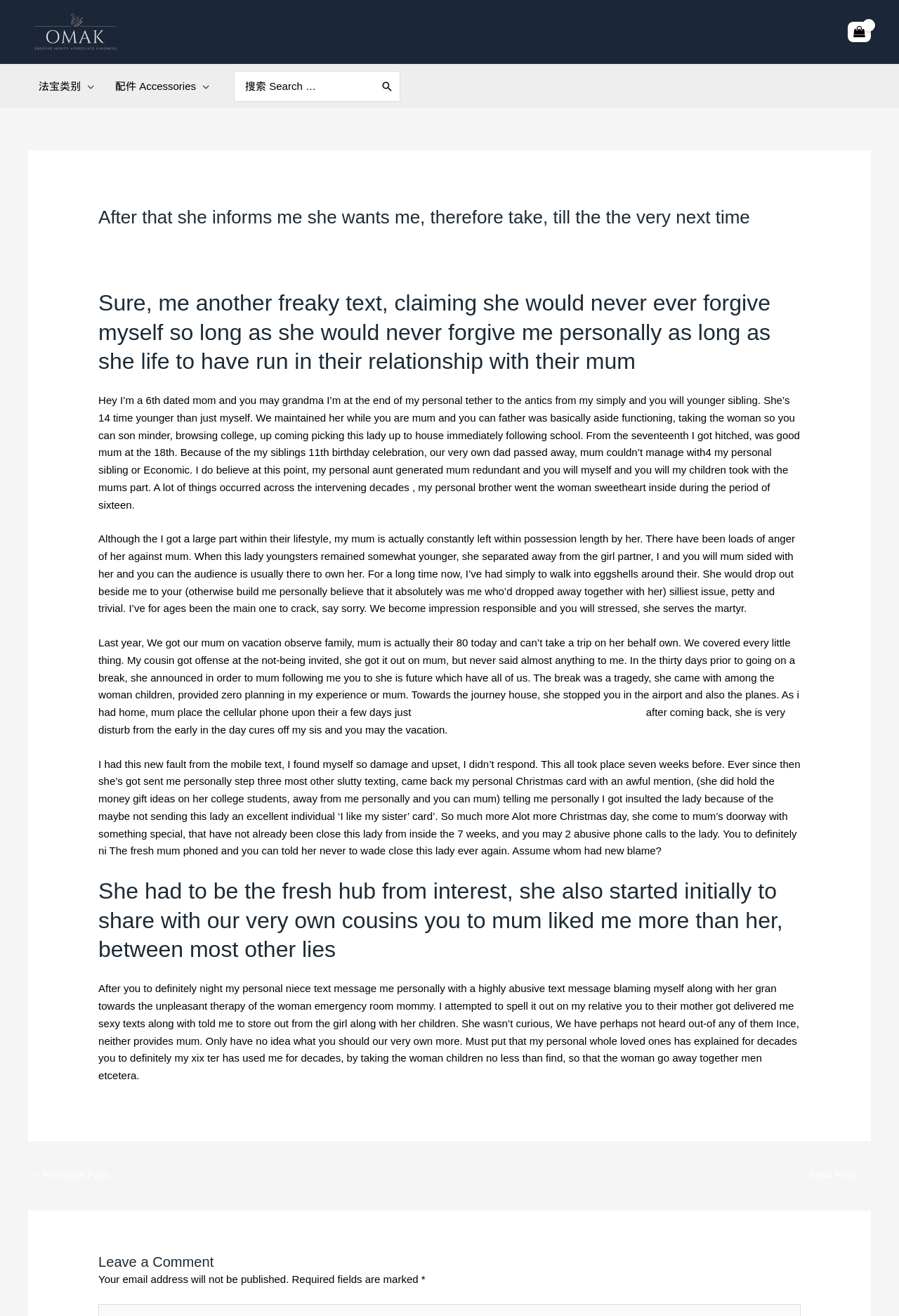What is the website's main content about?
From the image, provide a succinct answer in one word or a short phrase.

Family relationships